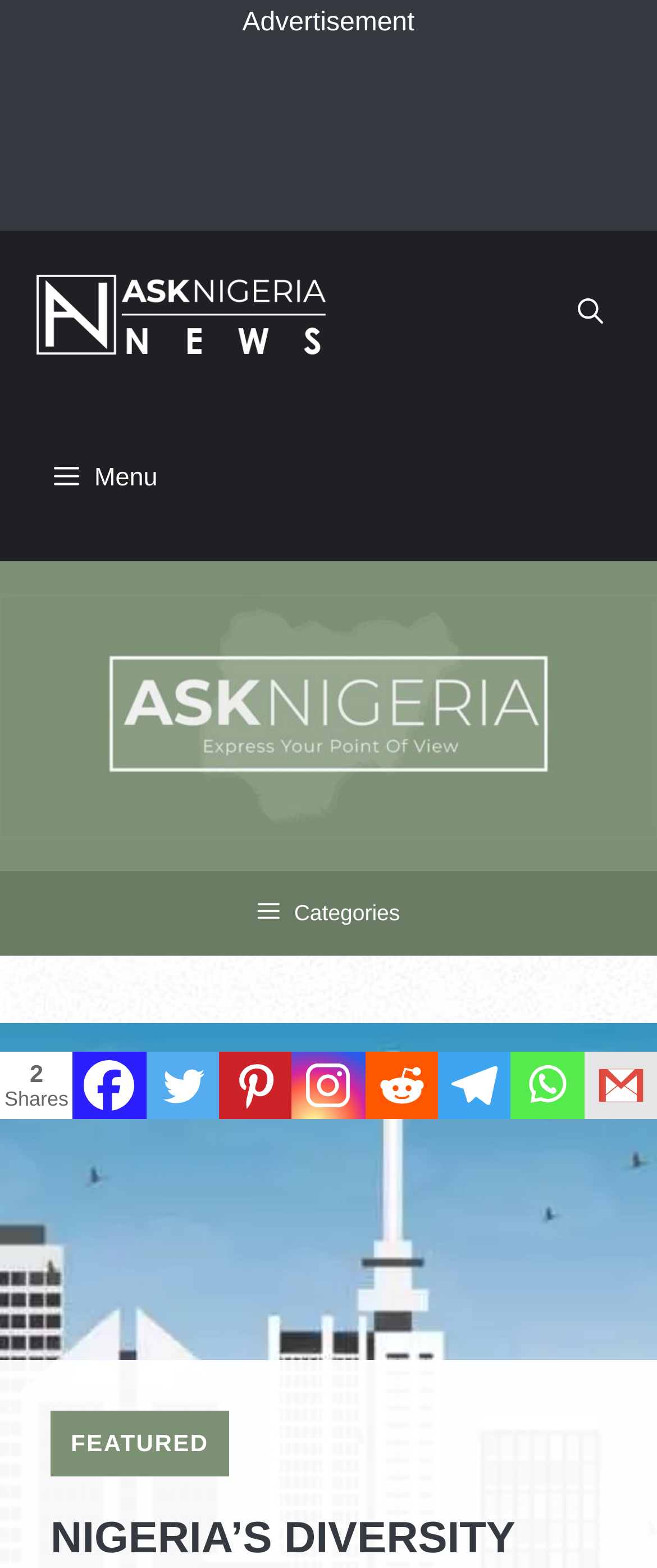What is the name of the navigation menu?
Please respond to the question thoroughly and include all relevant details.

The navigation menu is labeled as 'Primary' and is located at the top of the webpage, containing links and buttons for navigation.